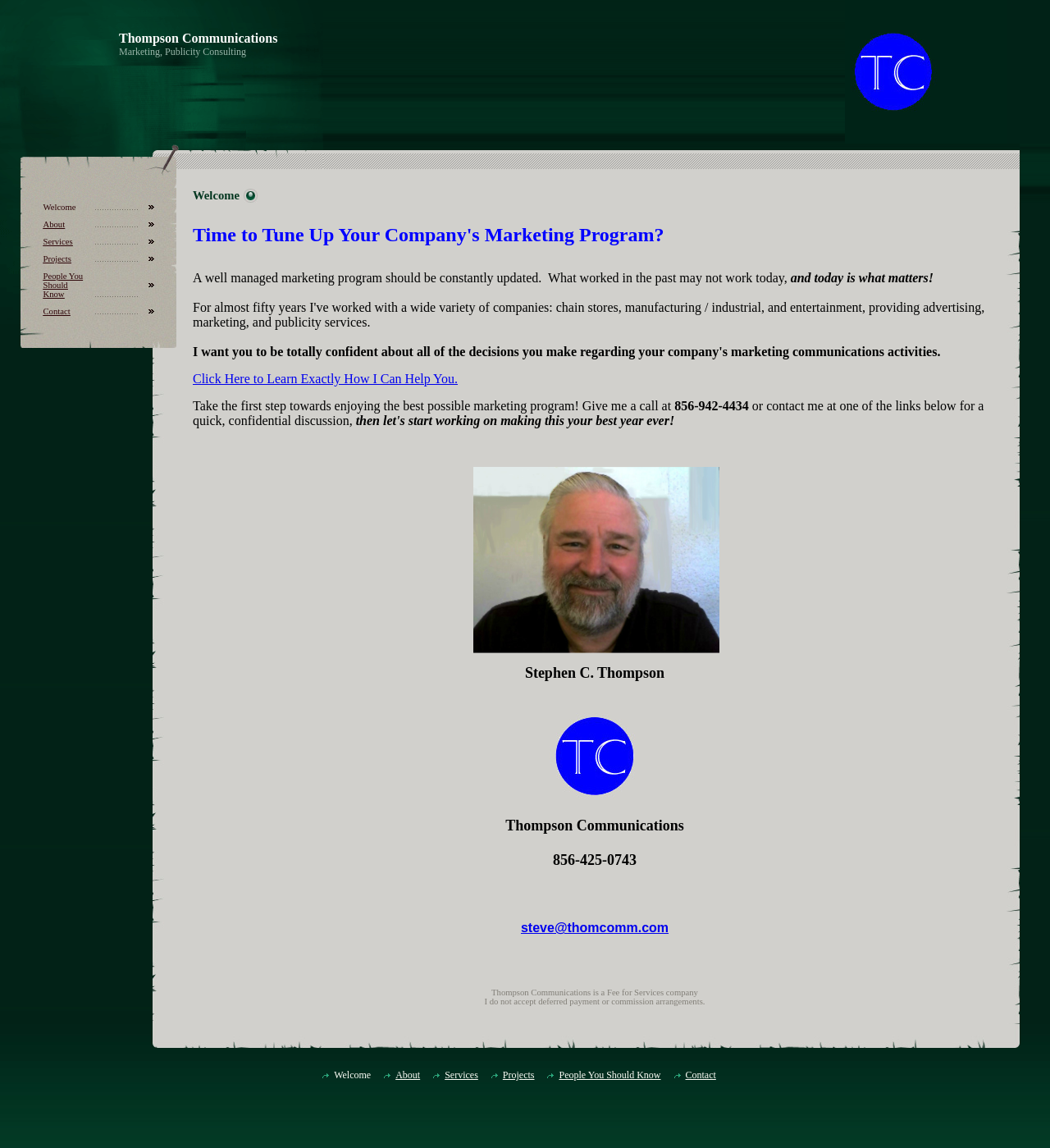Specify the bounding box coordinates of the element's region that should be clicked to achieve the following instruction: "Click the 'About' link". The bounding box coordinates consist of four float numbers between 0 and 1, in the format [left, top, right, bottom].

[0.041, 0.192, 0.085, 0.199]